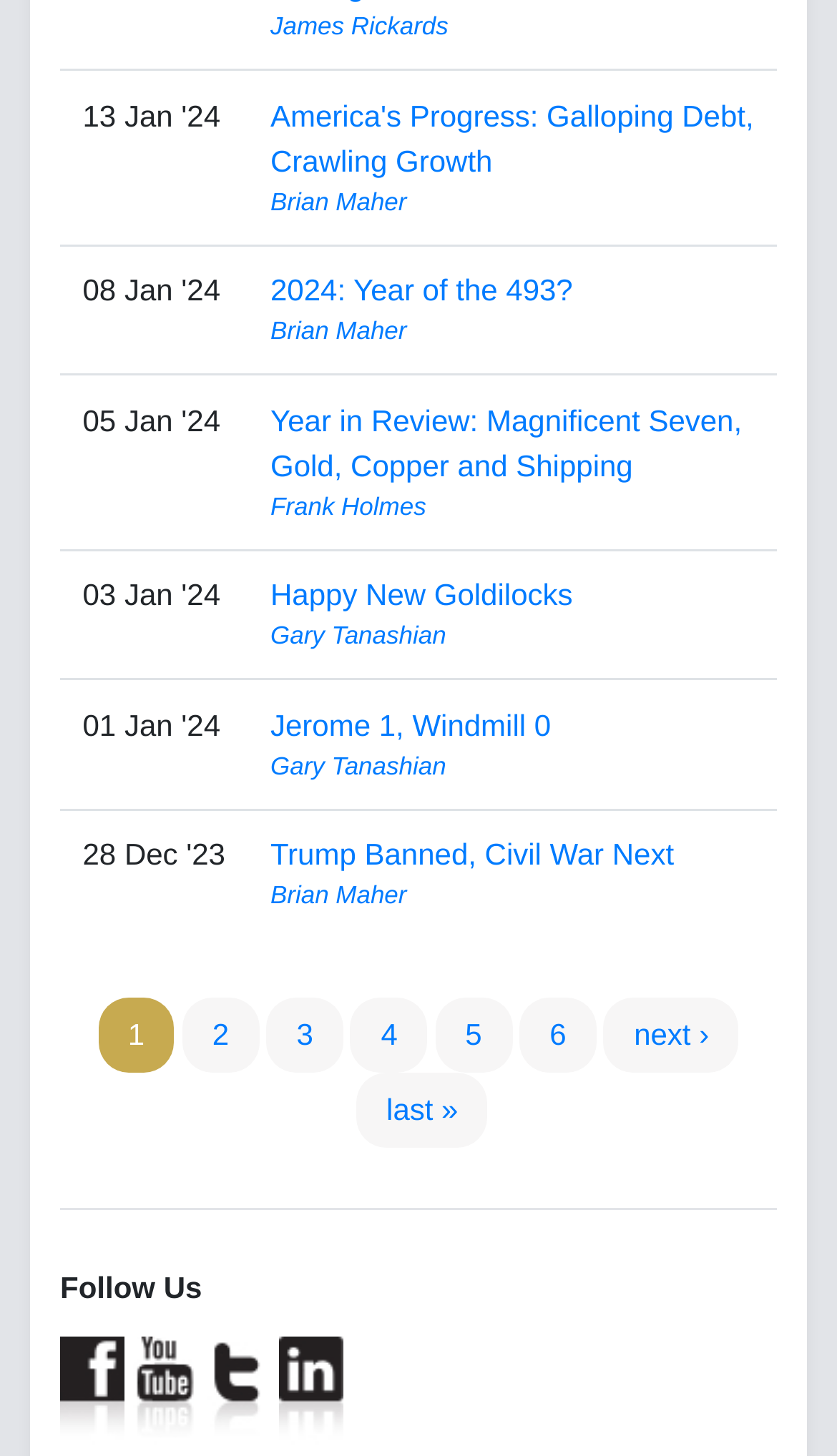Provide the bounding box coordinates for the UI element that is described as: "Trump Banned, Civil War Next".

[0.323, 0.575, 0.805, 0.599]